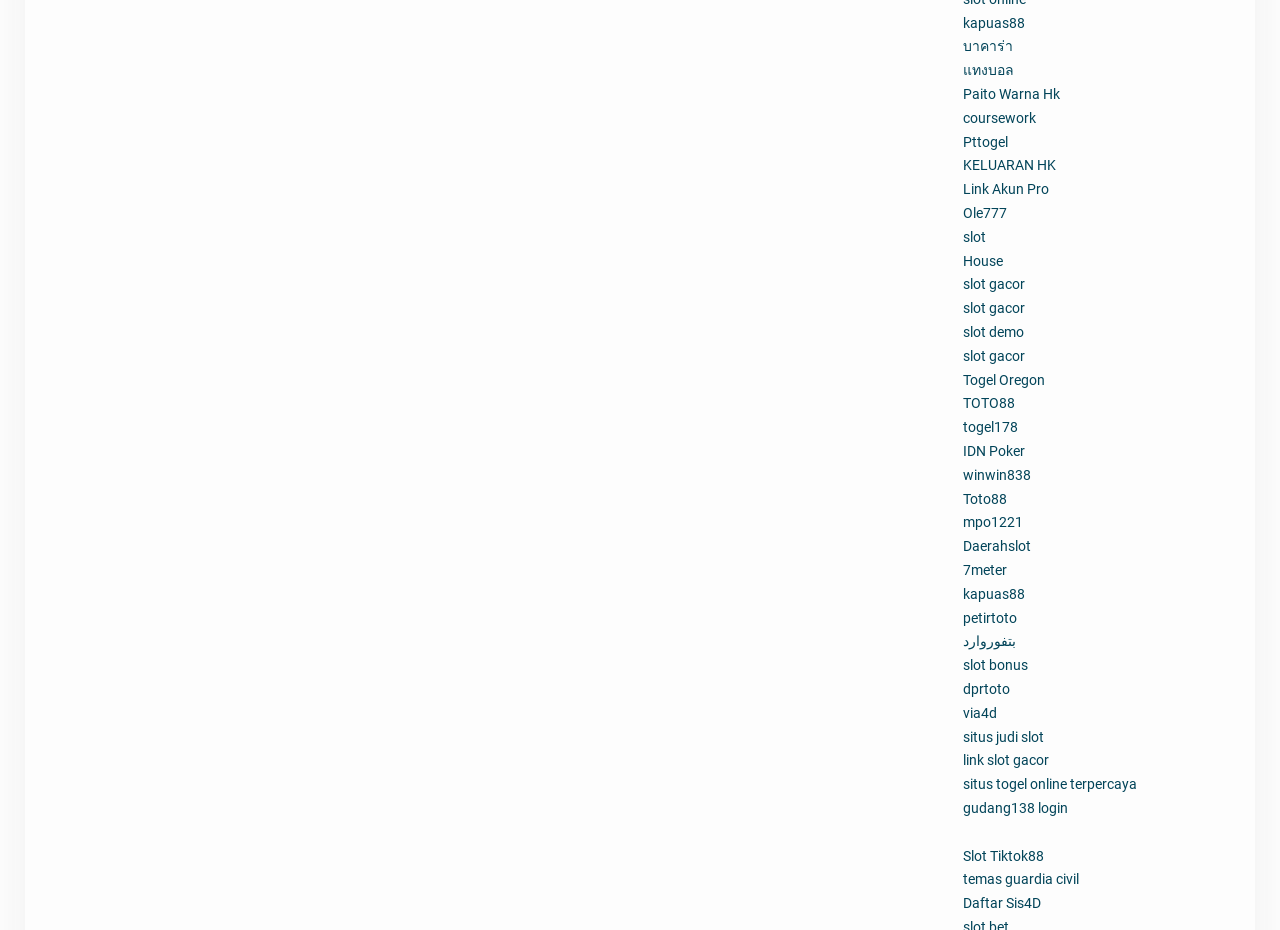Identify the bounding box coordinates necessary to click and complete the given instruction: "visit บาคาร่า page".

[0.752, 0.041, 0.791, 0.059]